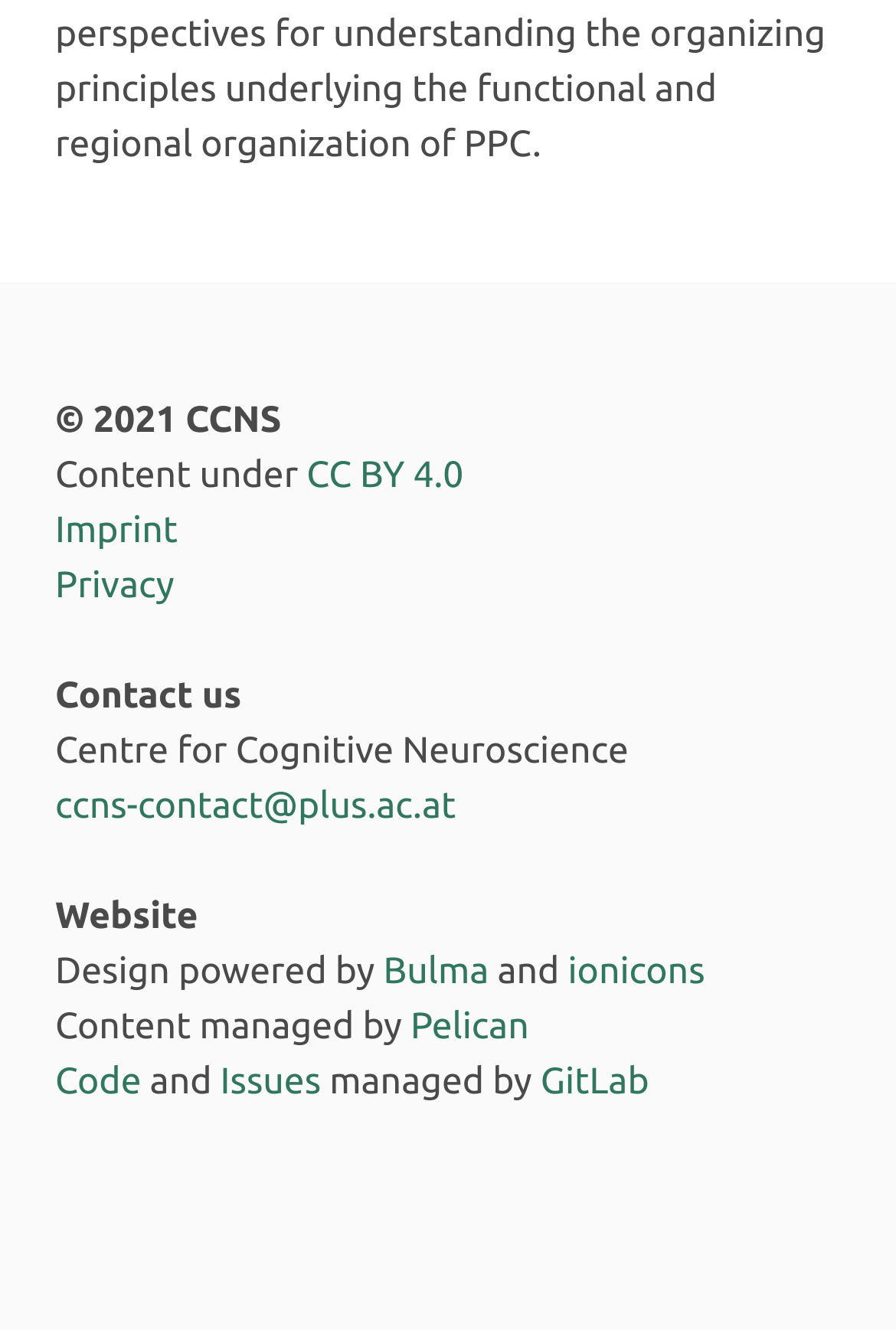Determine the bounding box coordinates of the clickable element to achieve the following action: 'go to Imprint page'. Provide the coordinates as four float values between 0 and 1, formatted as [left, top, right, bottom].

[0.062, 0.384, 0.198, 0.415]